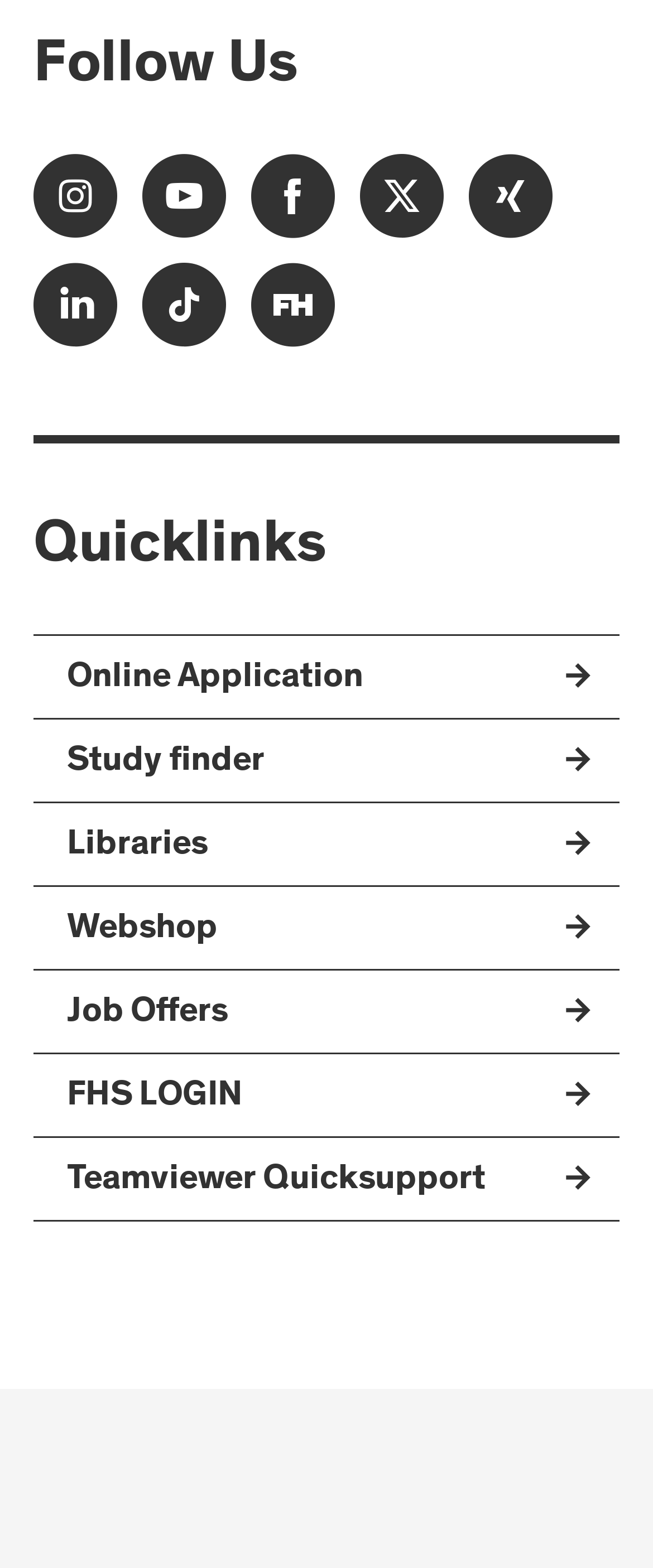Please predict the bounding box coordinates (top-left x, top-left y, bottom-right x, bottom-right y) for the UI element in the screenshot that fits the description: title="Follow us TikTok"

[0.218, 0.166, 0.346, 0.237]